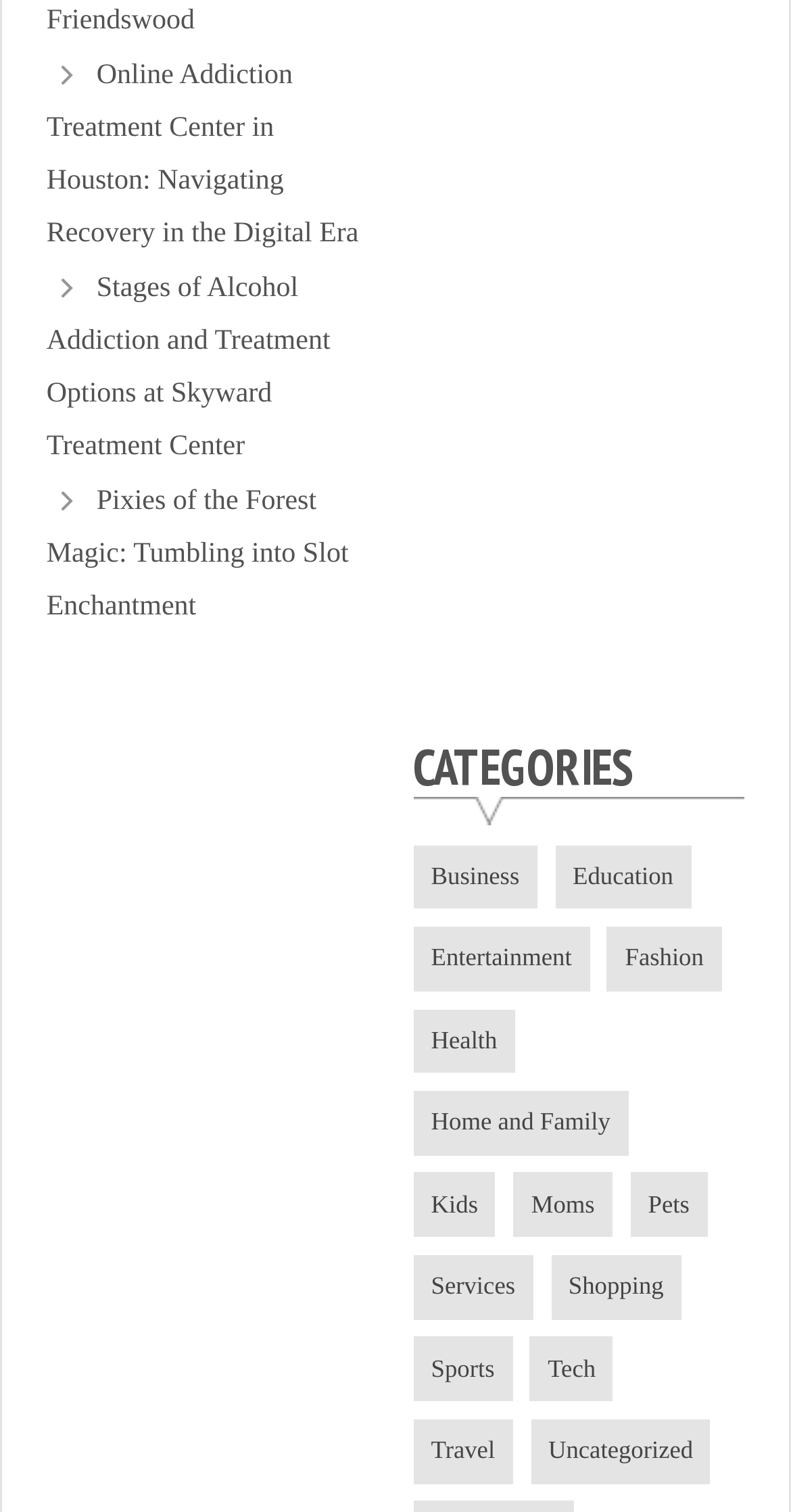Find the UI element described as: "Kids" and predict its bounding box coordinates. Ensure the coordinates are four float numbers between 0 and 1, [left, top, right, bottom].

[0.522, 0.776, 0.627, 0.818]